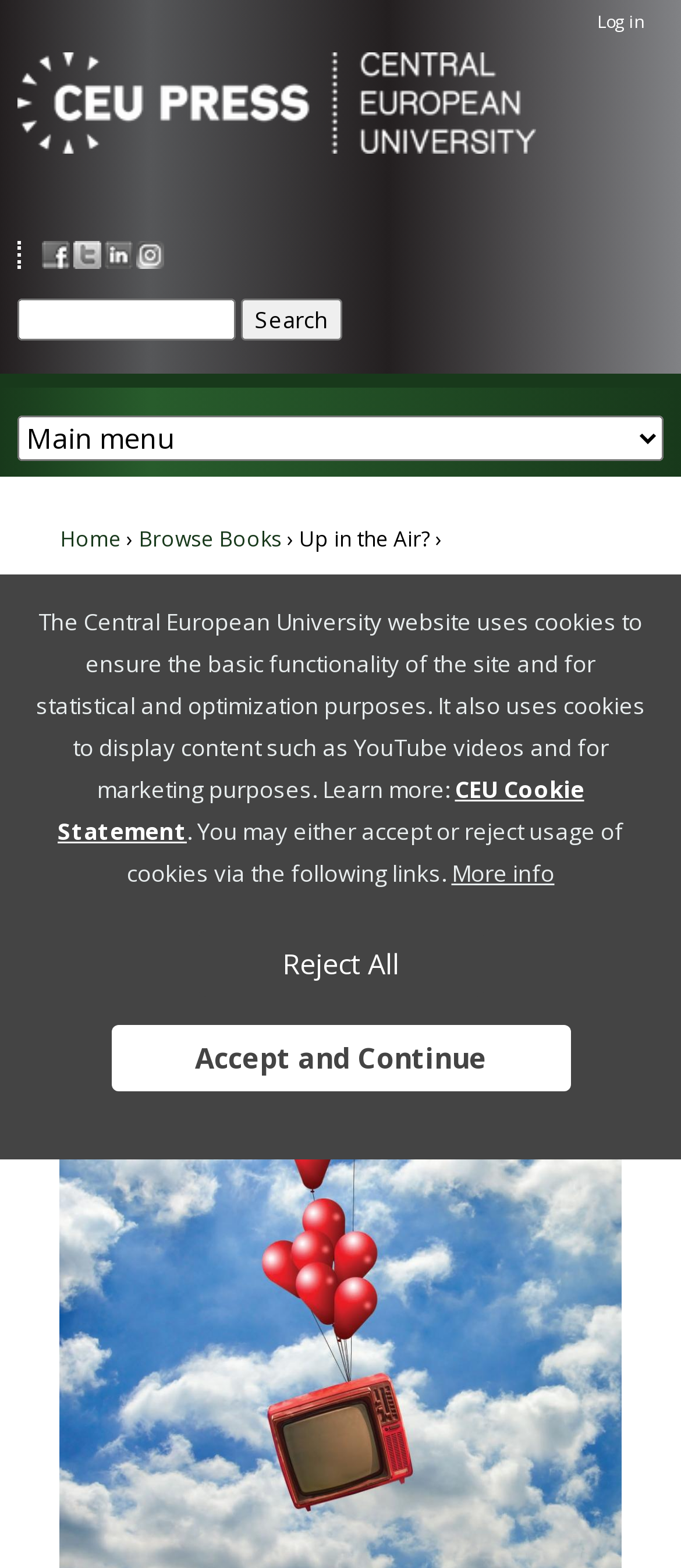Present a detailed account of what is displayed on the webpage.

The webpage is titled "Up in the Air? | CEUPress" and appears to be a website for a university press. At the top left, there is a link to "Jump to navigation" and a link to "Home" with a corresponding image. To the right of these links, there is a user menu with a link to "Log in". 

Below the top navigation, there are social media links to Facebook, Twitter, LinkedIn, and Instagram, aligned horizontally. 

On the left side of the page, there is a search form with a heading "Search form", a text box to input search queries, and a search button. 

Below the search form, there is a breadcrumb navigation section with links to "Home", "Browse Books", and the current page "Up in the Air?". 

The main content of the page is headed by a title "Up in the Air?" and a subtitle "The Future of Public Service Media in the Western Balkans". 

At the bottom of the page, there is a notice about the website's use of cookies, with links to learn more about the CEU Cookie Statement and buttons to accept or reject cookies.